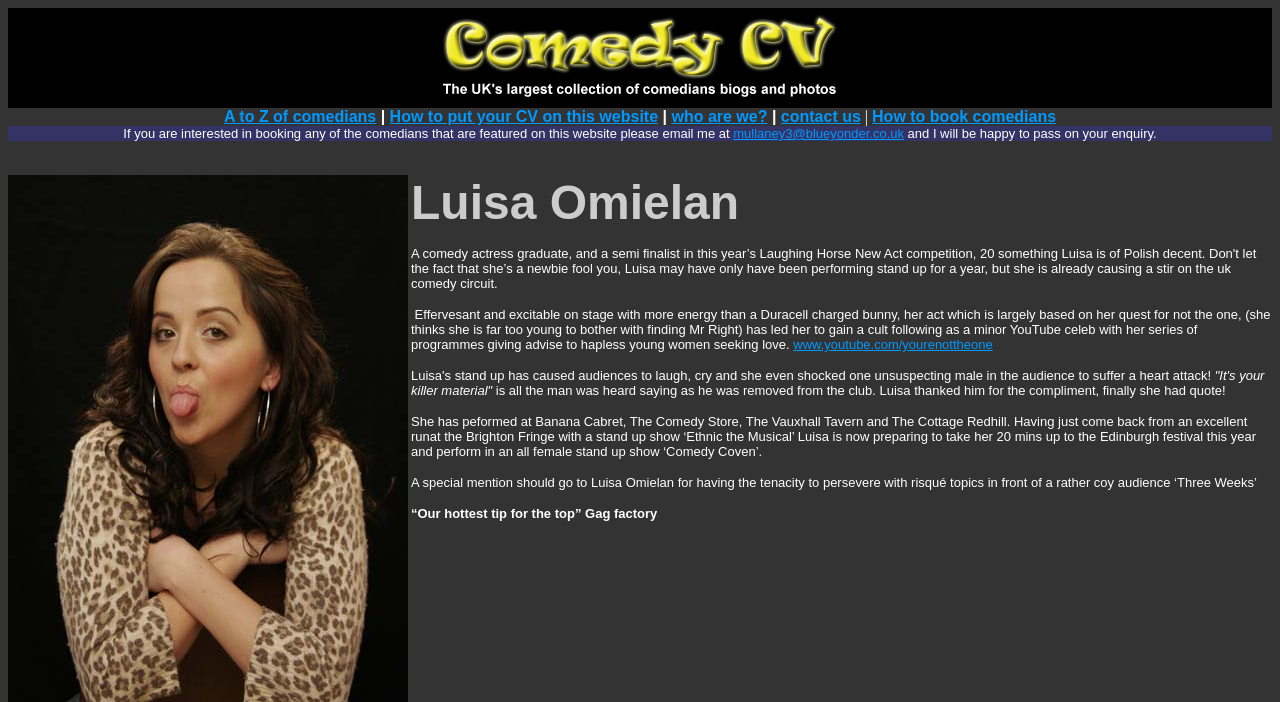How can I contact the website owner?
Can you provide a detailed and comprehensive answer to the question?

The contact information is provided in the third row of the table, where it says 'If you are interested in booking any of the comedians that are featured on this website please email me at mullaney3@blueyonder.co.uk and I will be happy to pass on your enquiry.' This suggests that the website owner can be contacted via email at the provided address.